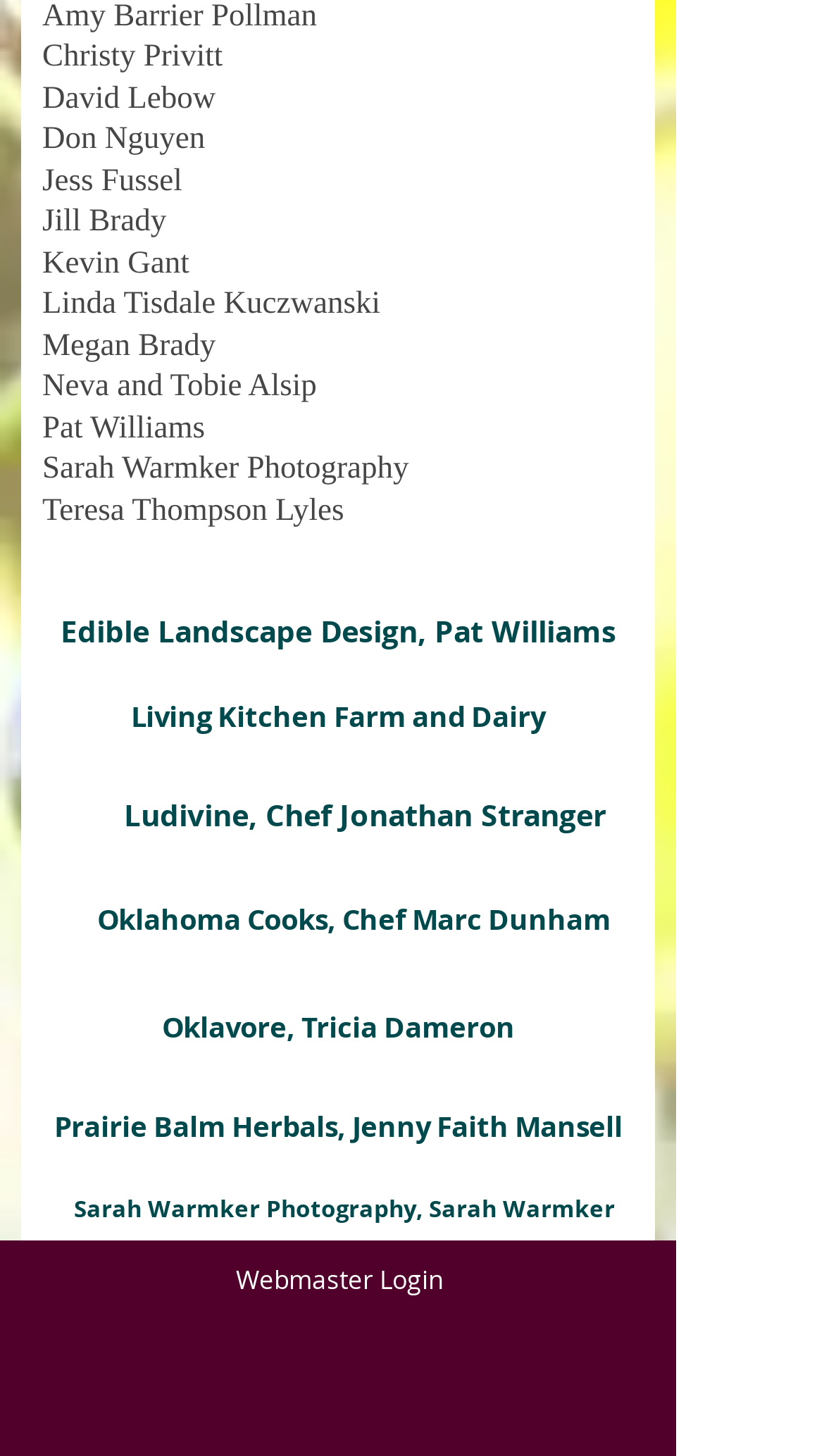Please identify the bounding box coordinates of the clickable area that will fulfill the following instruction: "click on Edible Landscape Design, Pat Williams". The coordinates should be in the format of four float numbers between 0 and 1, i.e., [left, top, right, bottom].

[0.051, 0.413, 0.769, 0.456]